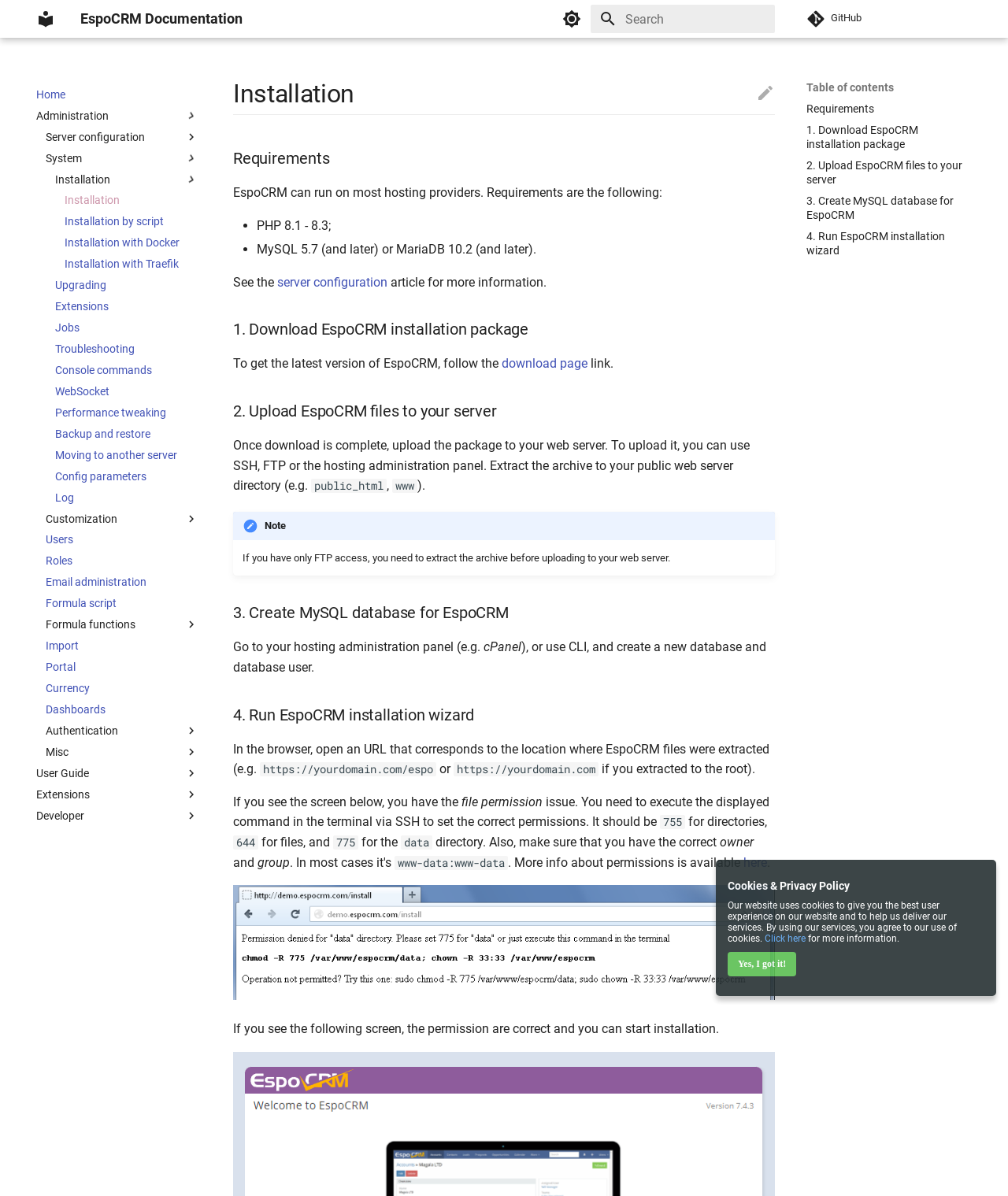Identify the bounding box coordinates of the part that should be clicked to carry out this instruction: "Switch to dark mode".

[0.552, 0.003, 0.583, 0.029]